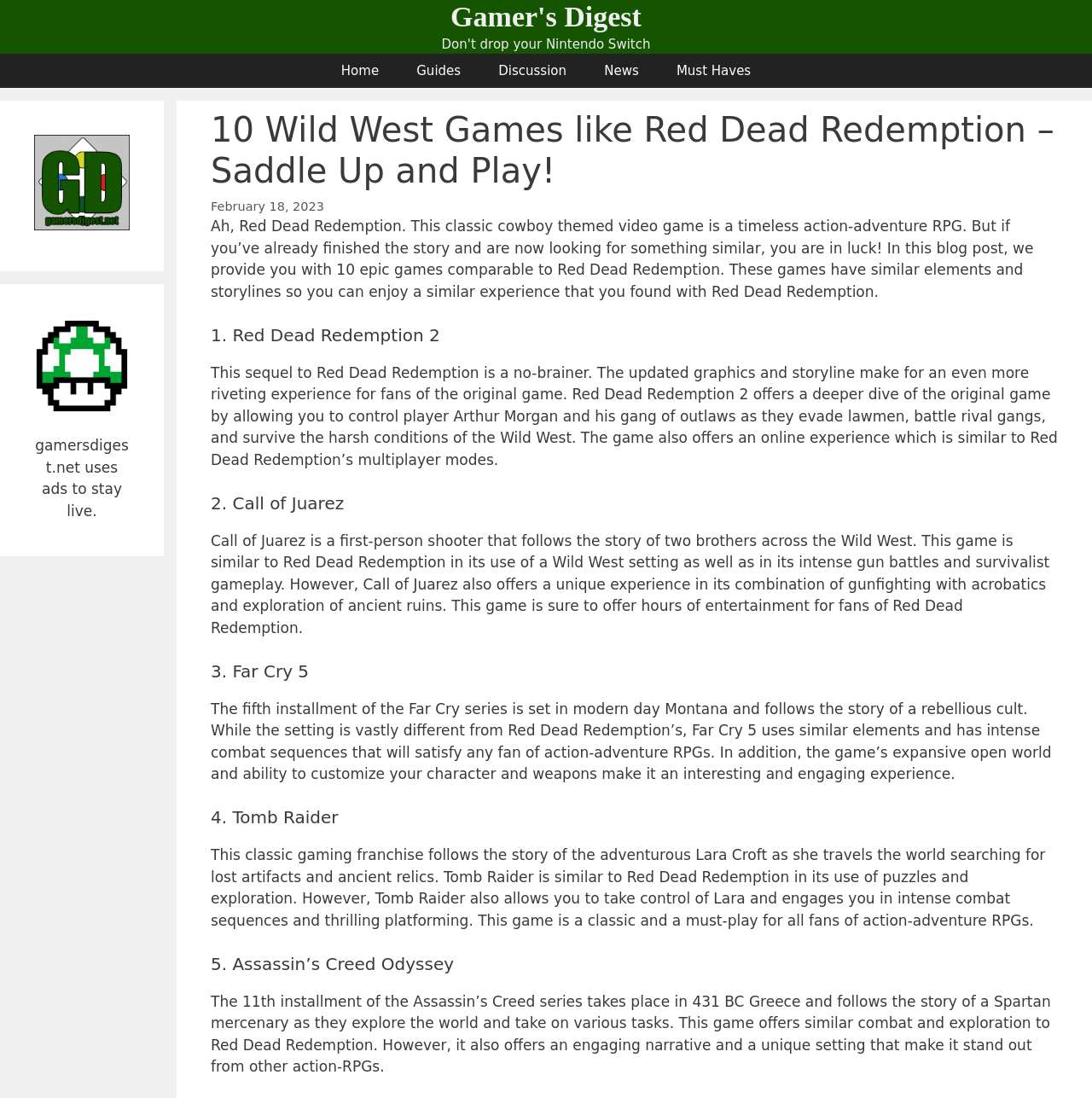Find the bounding box coordinates for the HTML element specified by: "alt="gamers digest logo"".

[0.031, 0.198, 0.119, 0.213]